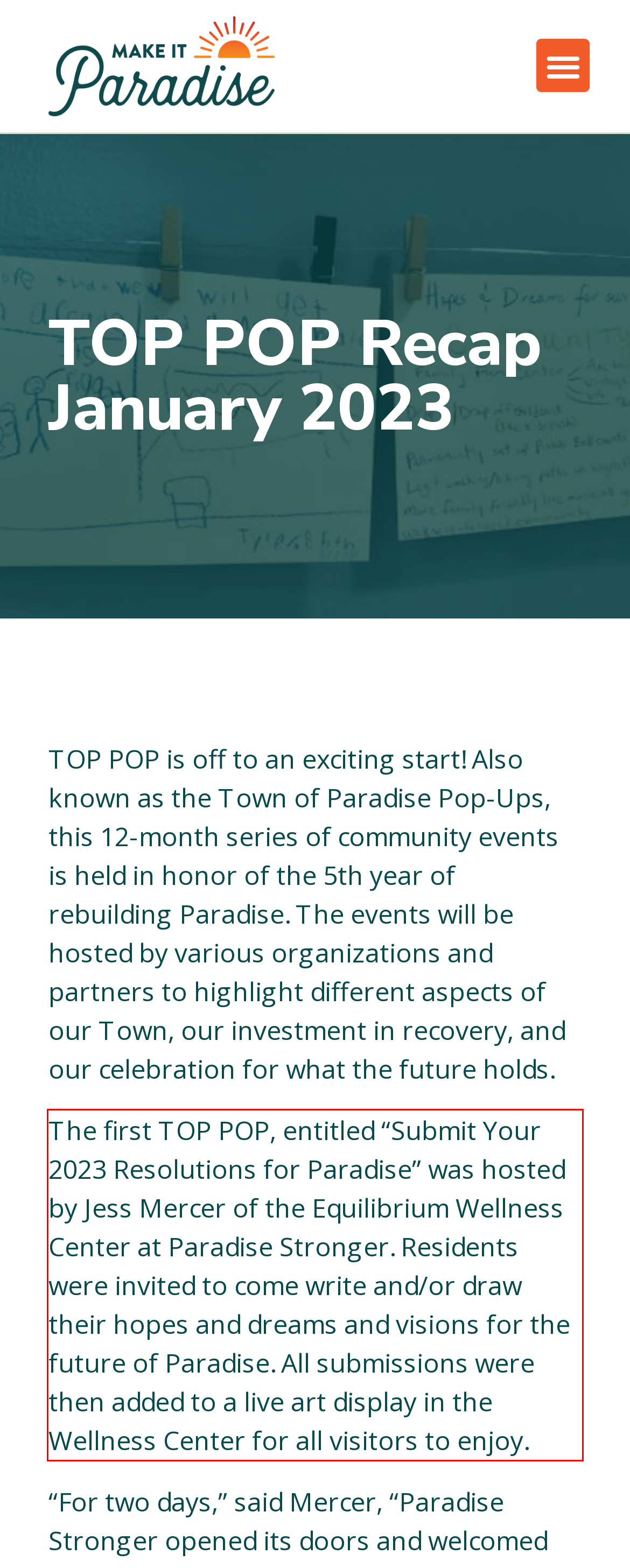Identify and transcribe the text content enclosed by the red bounding box in the given screenshot.

The first TOP POP, entitled “Submit Your 2023 Resolutions for Paradise” was hosted by Jess Mercer of the Equilibrium Wellness Center at Paradise Stronger. Residents were invited to come write and/or draw their hopes and dreams and visions for the future of Paradise. All submissions were then added to a live art display in the Wellness Center for all visitors to enjoy.